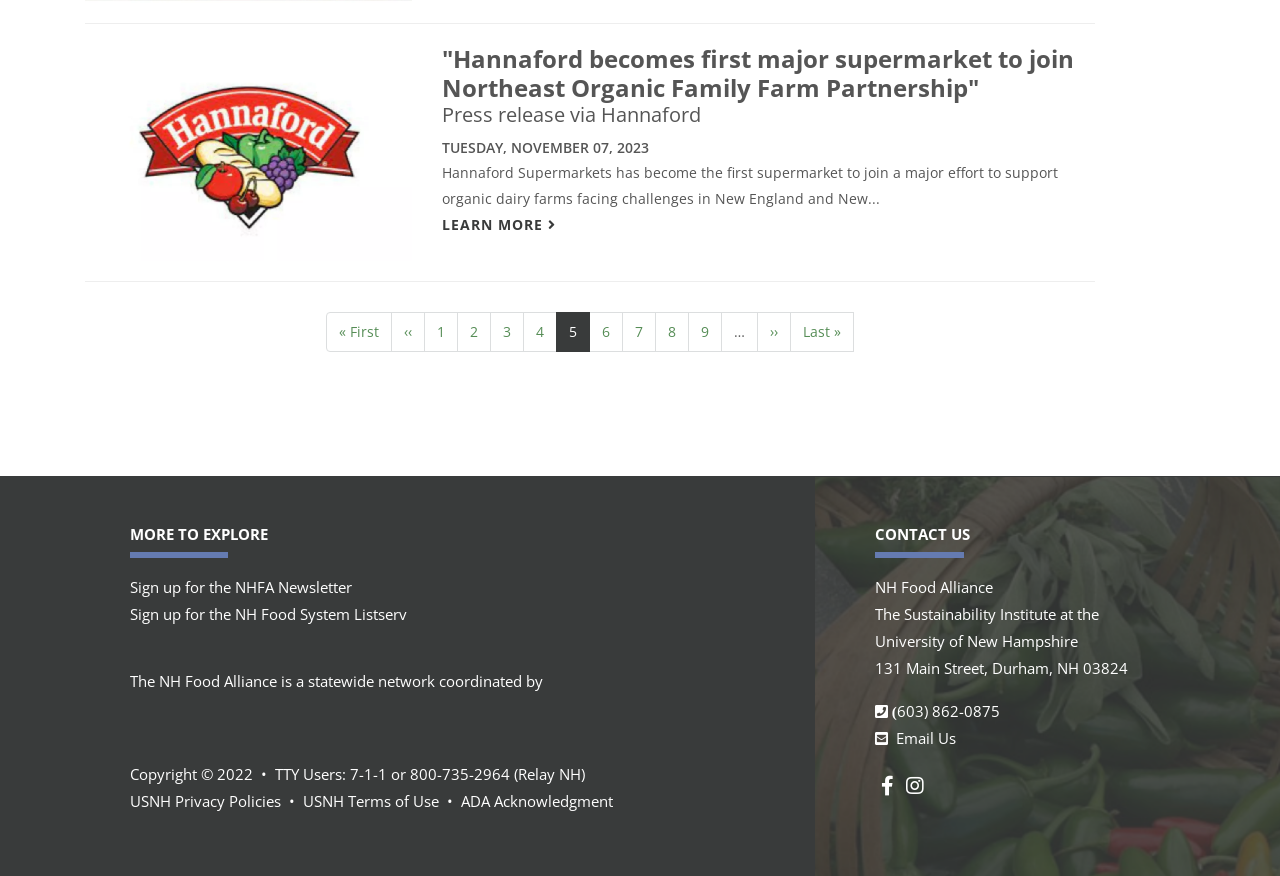What is the phone number of the NH Food Alliance?
Use the screenshot to answer the question with a single word or phrase.

603) 862-0875